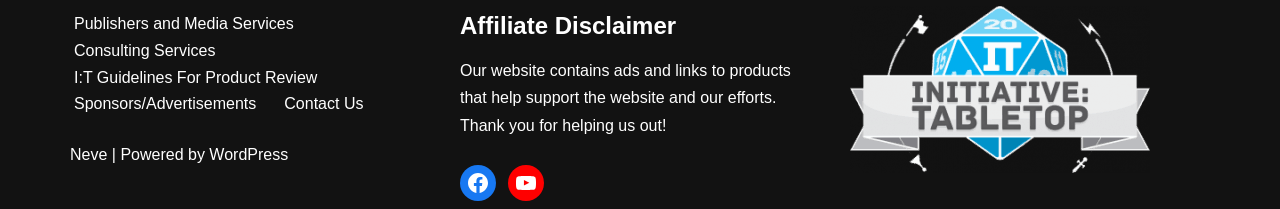Locate the bounding box coordinates of the element that should be clicked to execute the following instruction: "Click on Publishers and Media Services".

[0.058, 0.049, 0.229, 0.177]